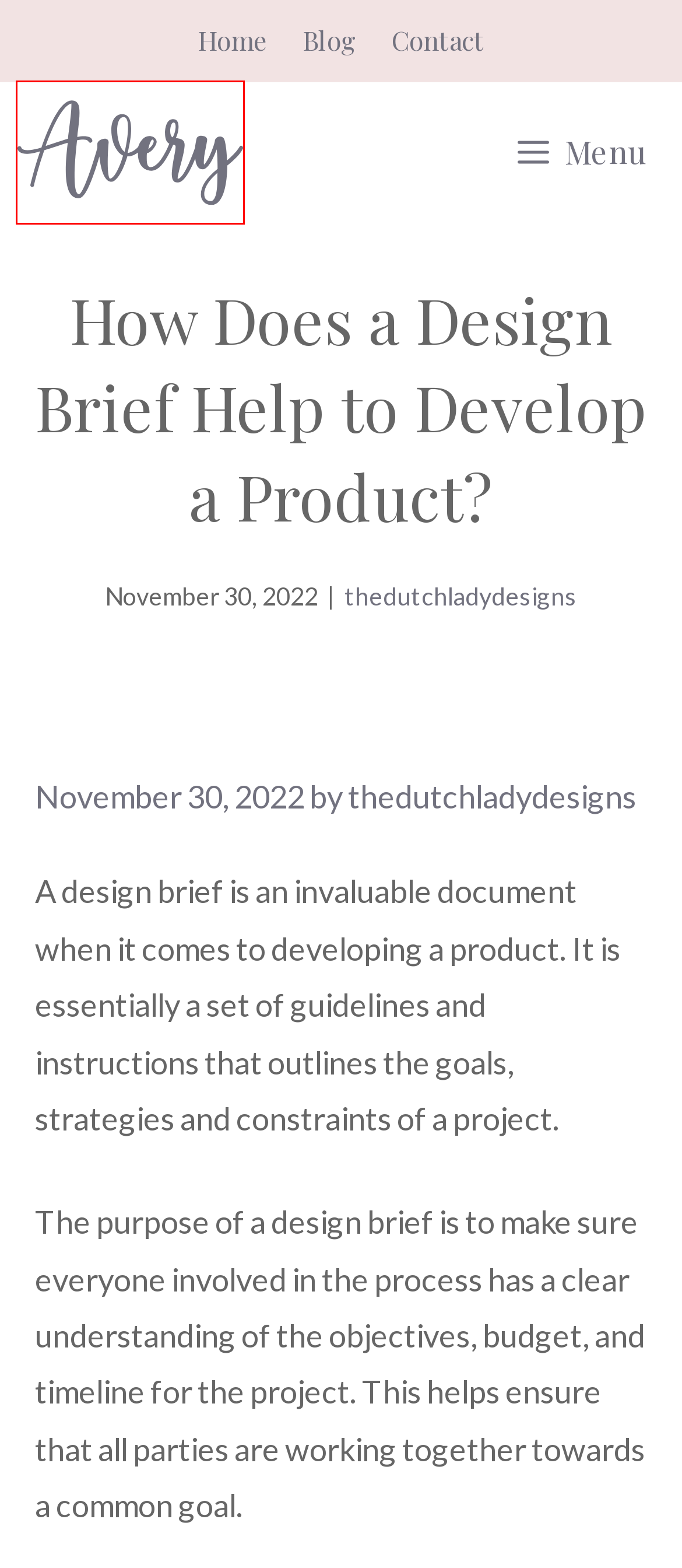Look at the screenshot of a webpage where a red rectangle bounding box is present. Choose the webpage description that best describes the new webpage after clicking the element inside the red bounding box. Here are the candidates:
A. What Is a Good Halloween Font on Cricut? - The Dutch Lady Designs
B. What Is the Best Cricut to Buy That Does Everything? - The Dutch Lady Designs
C. Industrial Design Archives - The Dutch Lady Designs
D. Home - The Dutch Lady Designs
E. Silhouette Archives - The Dutch Lady Designs
F. Contact - The Dutch Lady Designs
G. Blog - The Dutch Lady Designs
H. thedutchladydesigns, Author at The Dutch Lady Designs

D